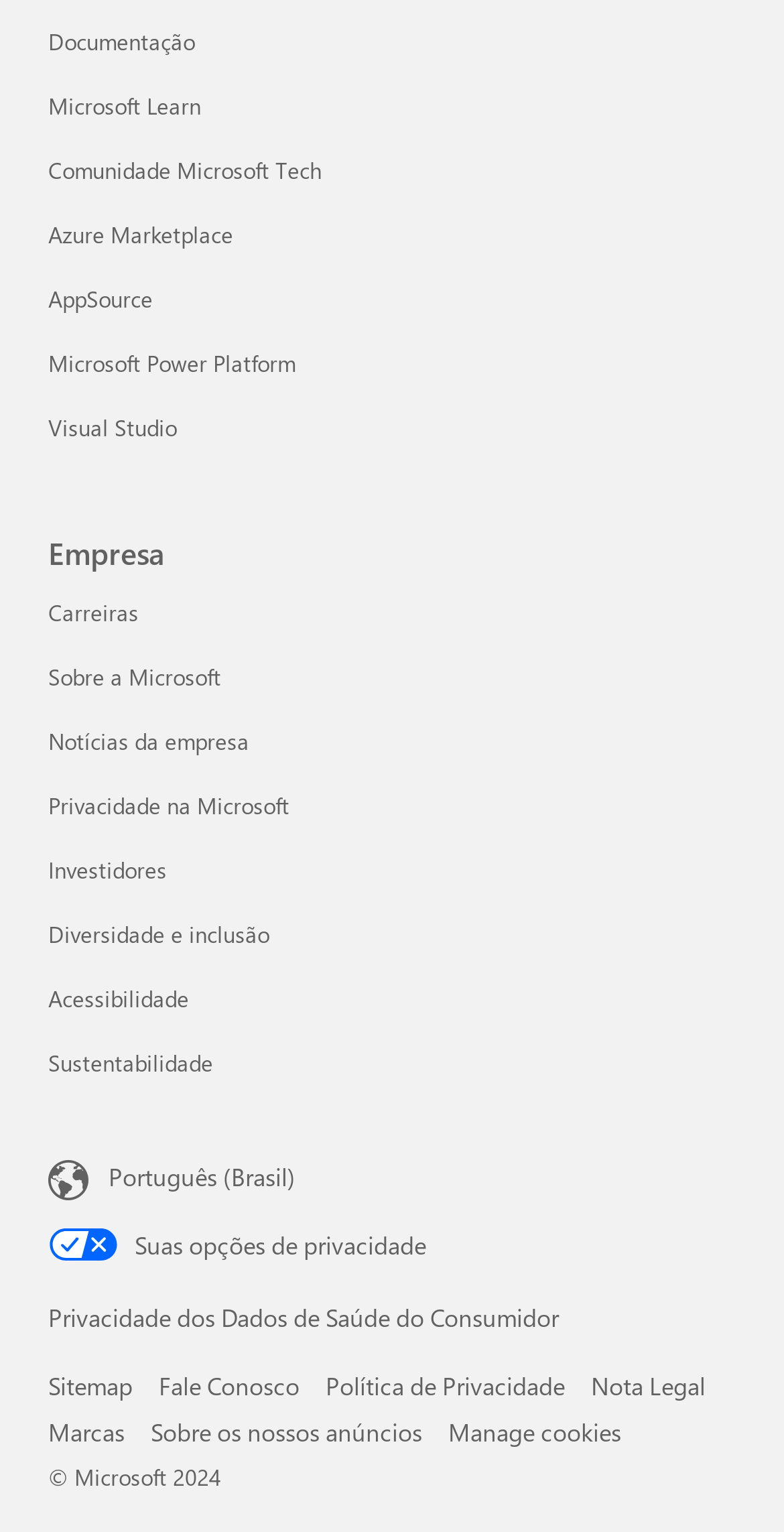Can you specify the bounding box coordinates for the region that should be clicked to fulfill this instruction: "View company news".

[0.062, 0.474, 0.318, 0.493]